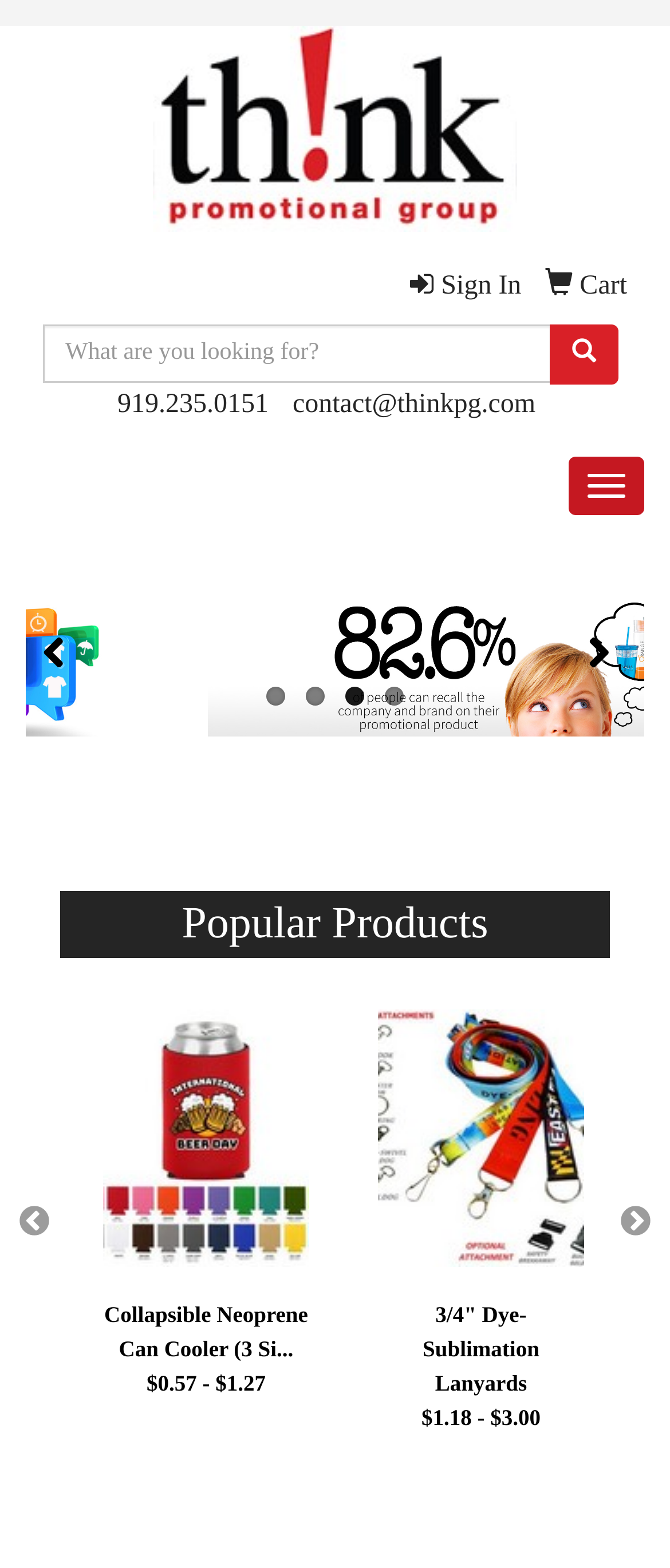Please specify the bounding box coordinates for the clickable region that will help you carry out the instruction: "Sign in to your account".

[0.612, 0.173, 0.778, 0.192]